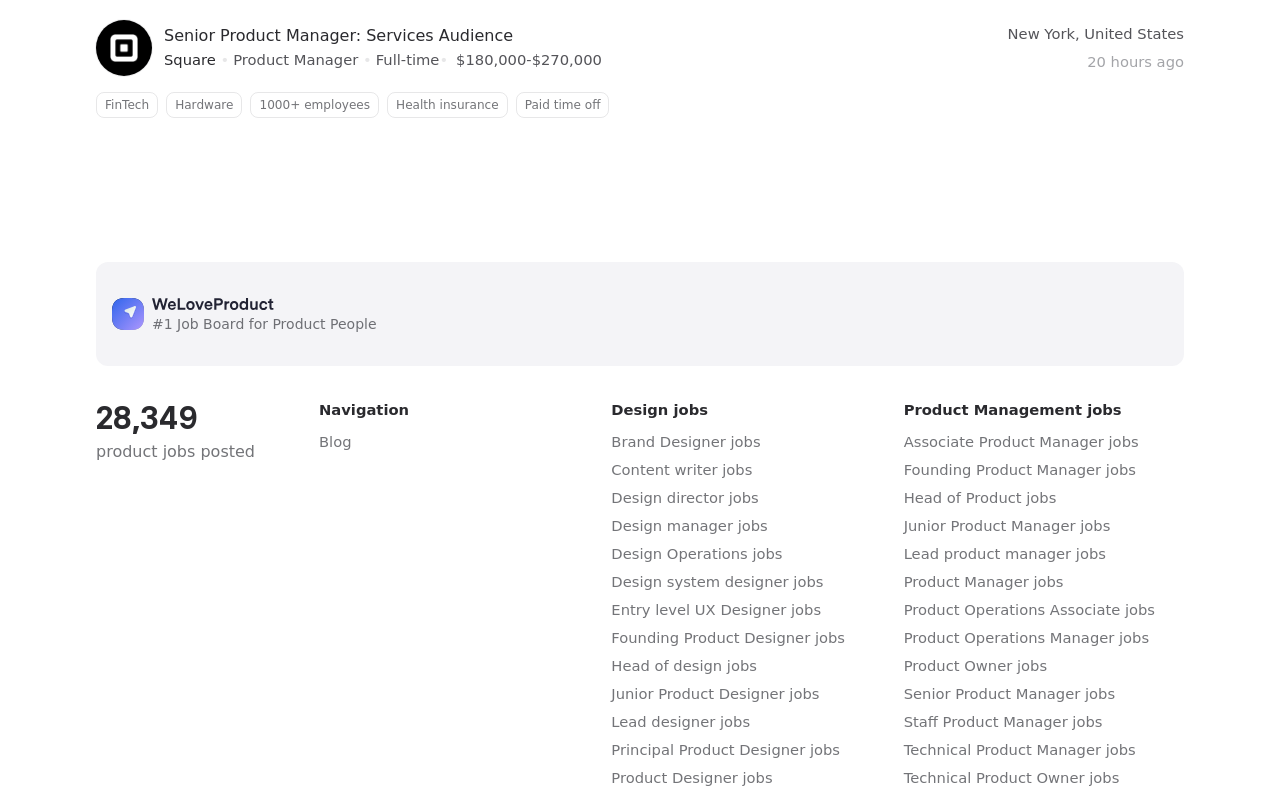Where is the job located?
Refer to the image and provide a thorough answer to the question.

The job location can be found in the link 'New York, United States' which is located at the top of the webpage, indicating that the job is located in New York, United States.